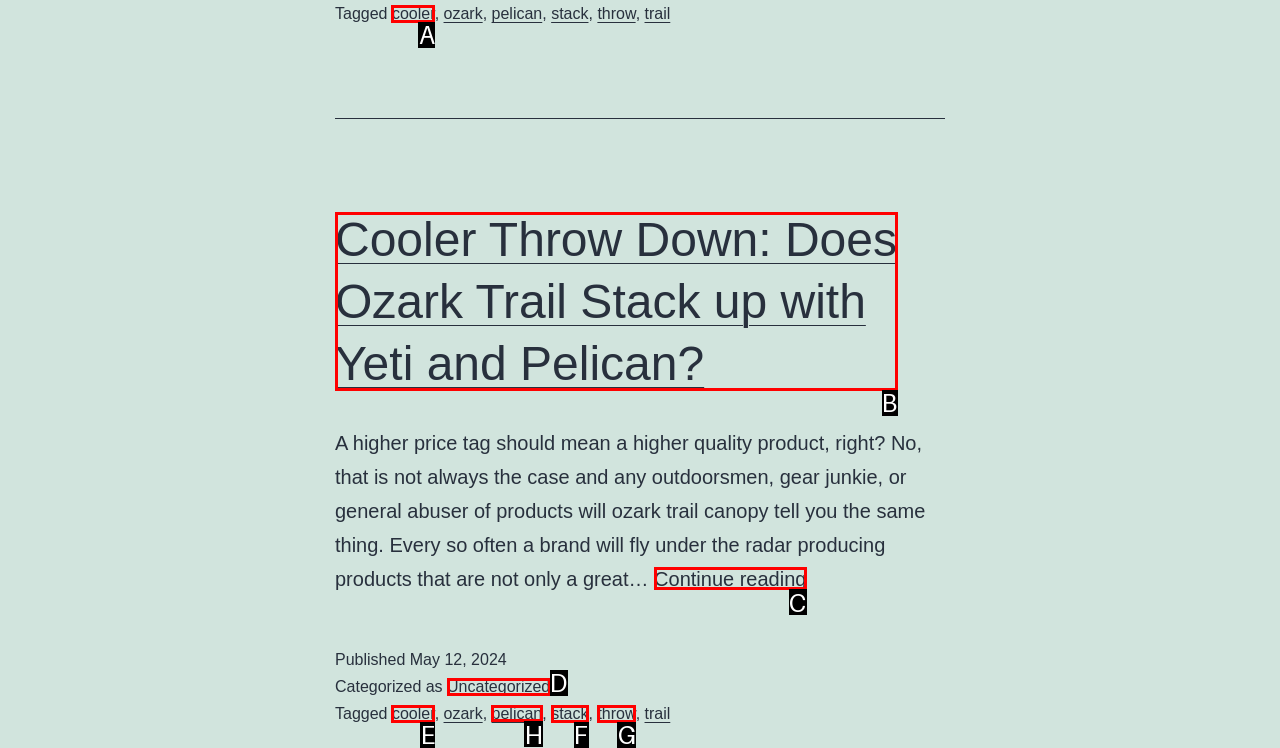Decide which letter you need to select to fulfill the task: Click the 'Home' link
Answer with the letter that matches the correct option directly.

None